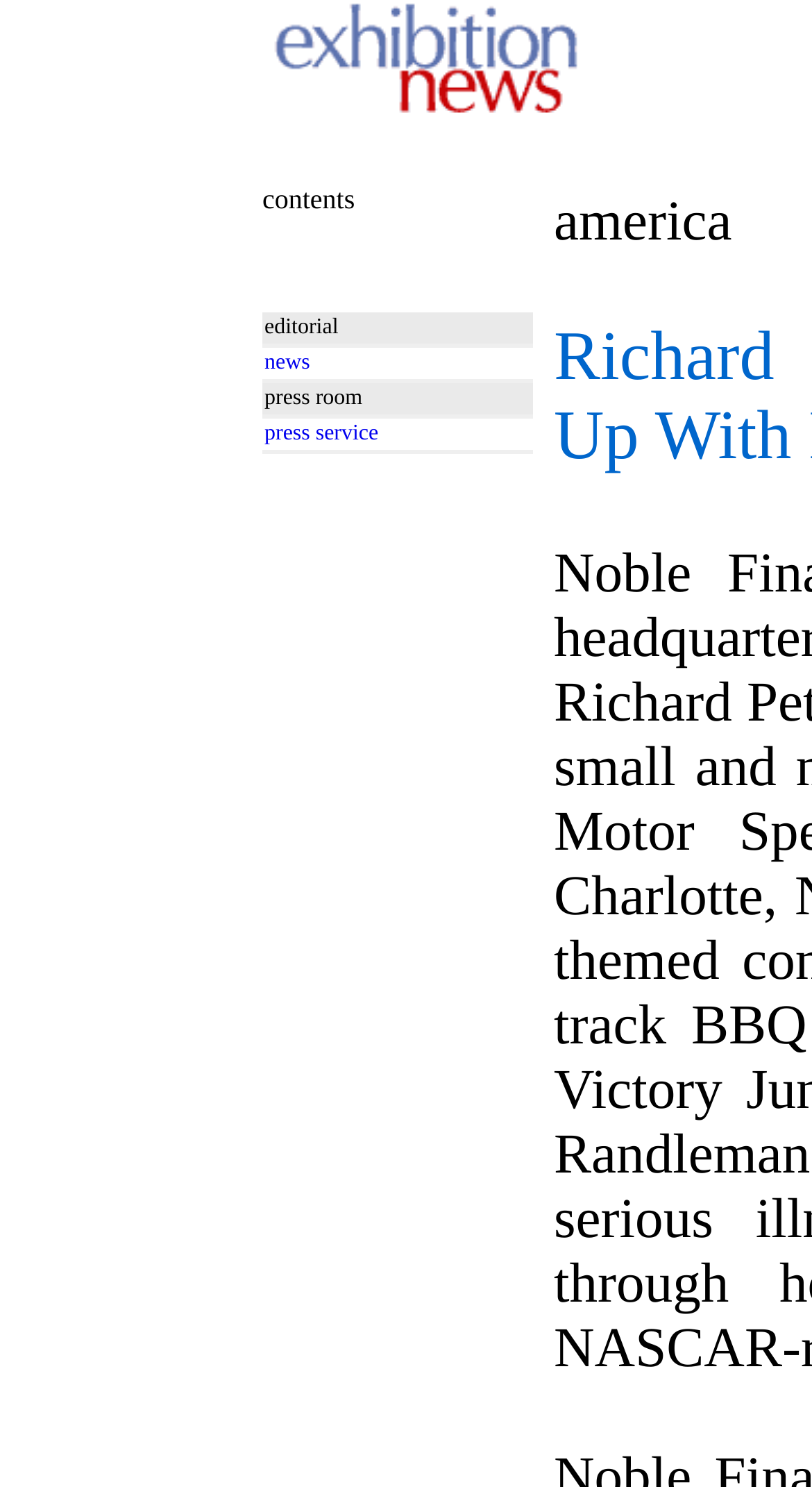What is the position of the image on the webpage?
Please provide a single word or phrase as the answer based on the screenshot.

top